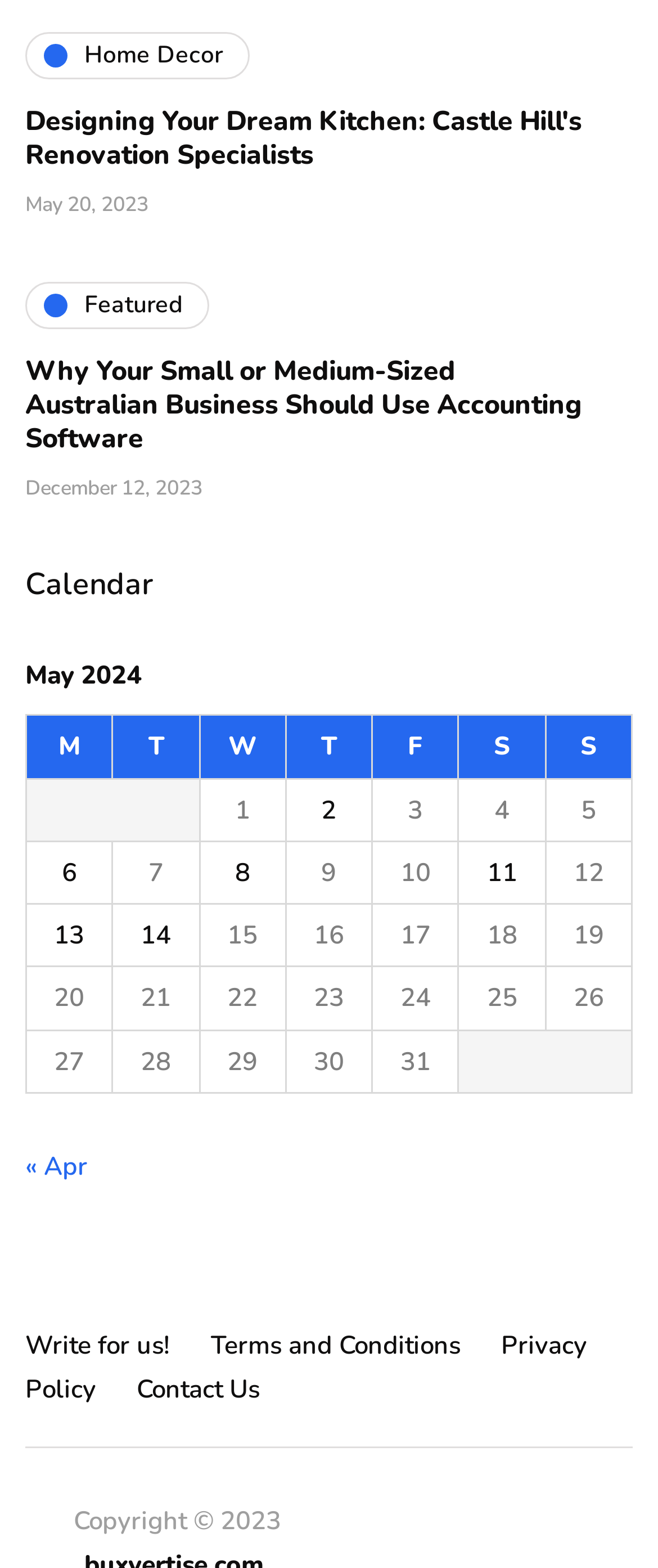Given the element description: "Home Decor", predict the bounding box coordinates of the UI element it refers to, using four float numbers between 0 and 1, i.e., [left, top, right, bottom].

[0.038, 0.02, 0.379, 0.05]